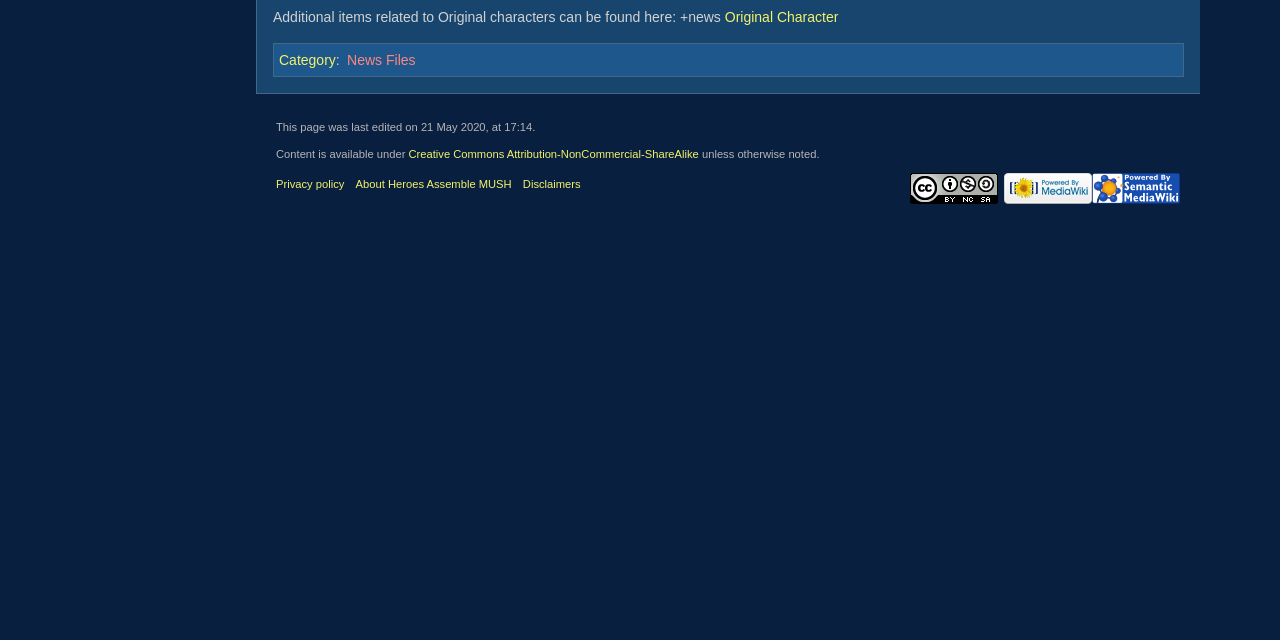Find the bounding box coordinates for the element described here: "News Files".

[0.271, 0.081, 0.325, 0.106]